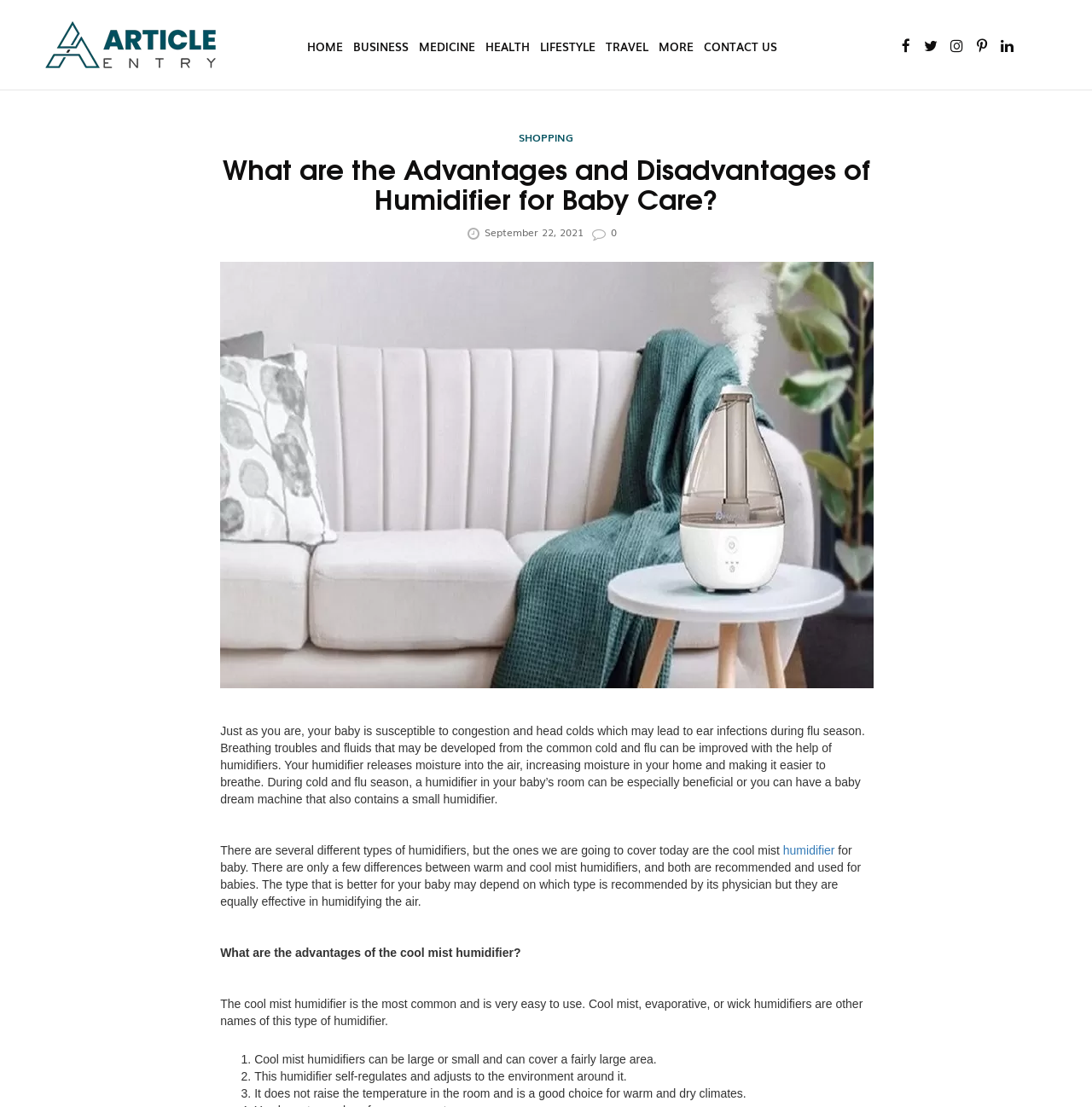Please answer the following question using a single word or phrase: 
What is the date of the article?

September 22, 2021